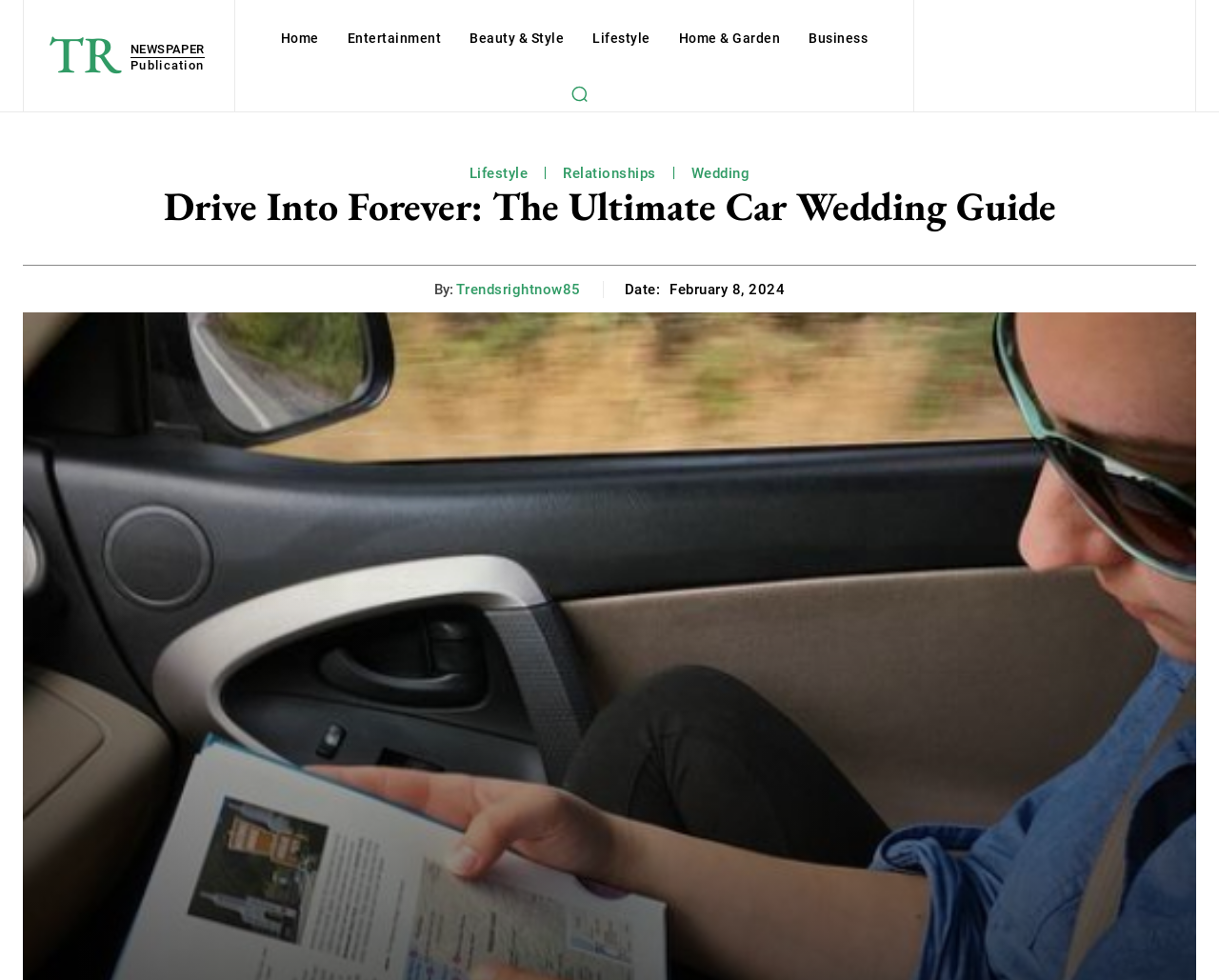Identify the bounding box for the element characterized by the following description: "Home & Garden".

[0.549, 0.0, 0.648, 0.078]